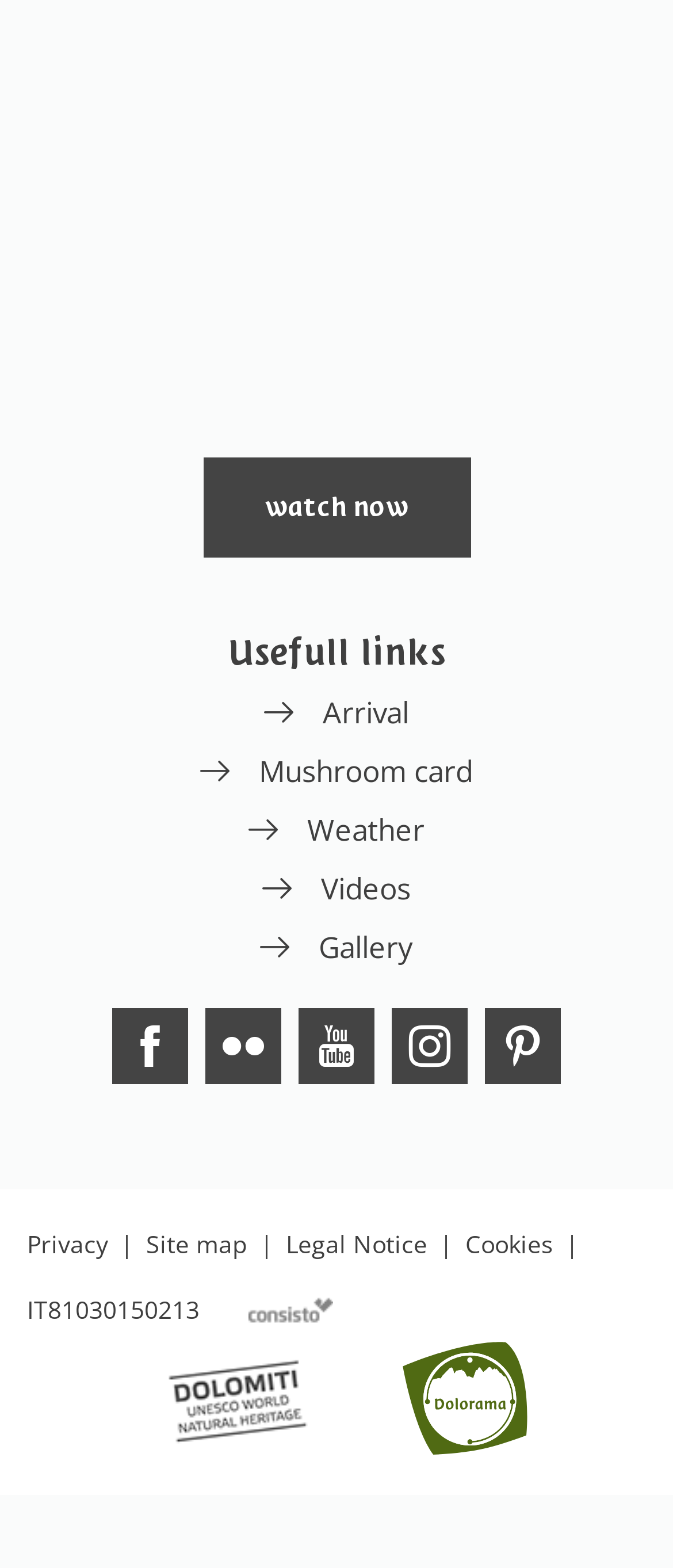Identify the bounding box coordinates necessary to click and complete the given instruction: "Check the Weather".

[0.369, 0.516, 0.631, 0.542]